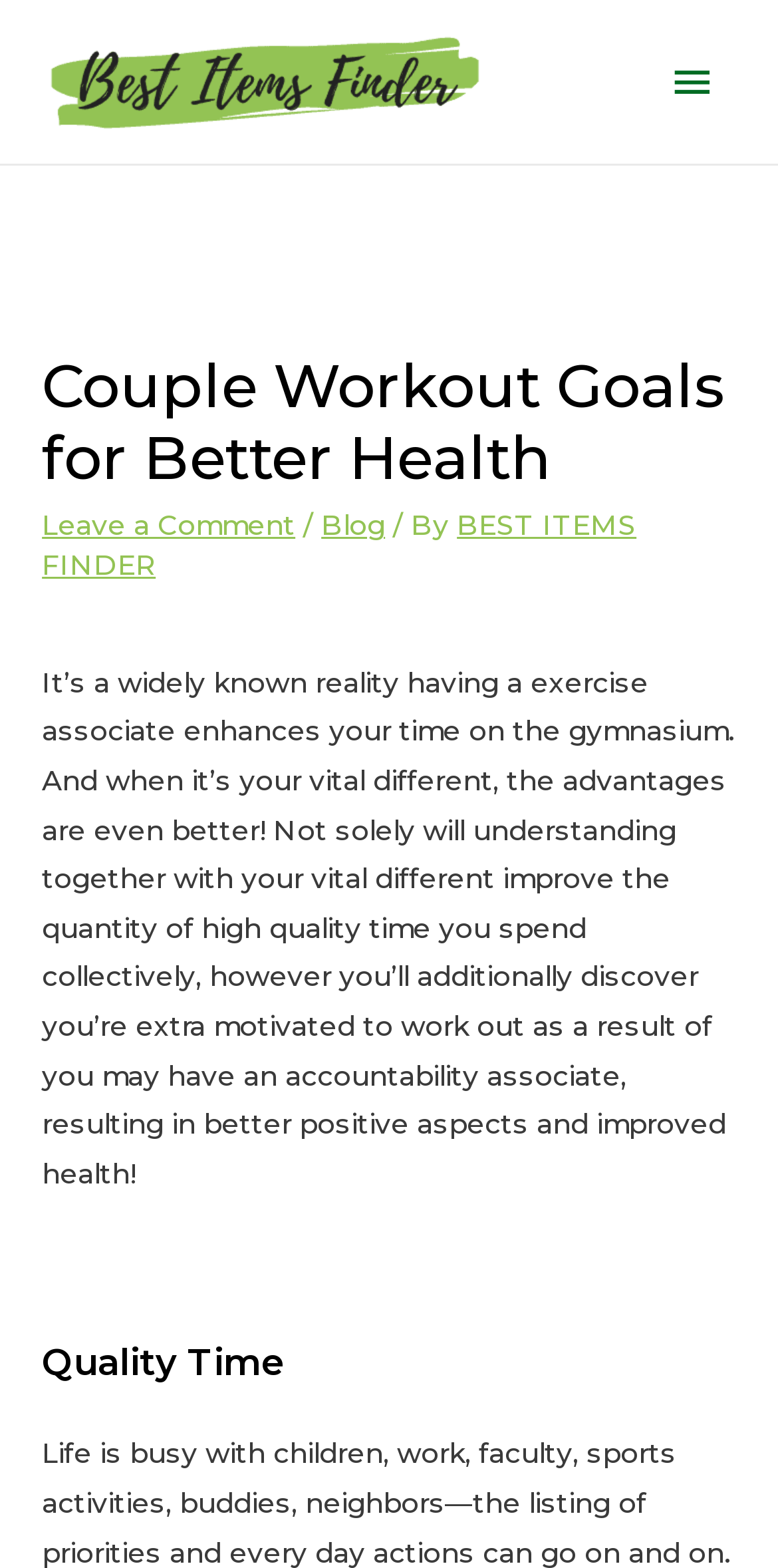Extract the bounding box coordinates for the described element: "Main Menu". The coordinates should be represented as four float numbers between 0 and 1: [left, top, right, bottom].

[0.83, 0.021, 0.949, 0.084]